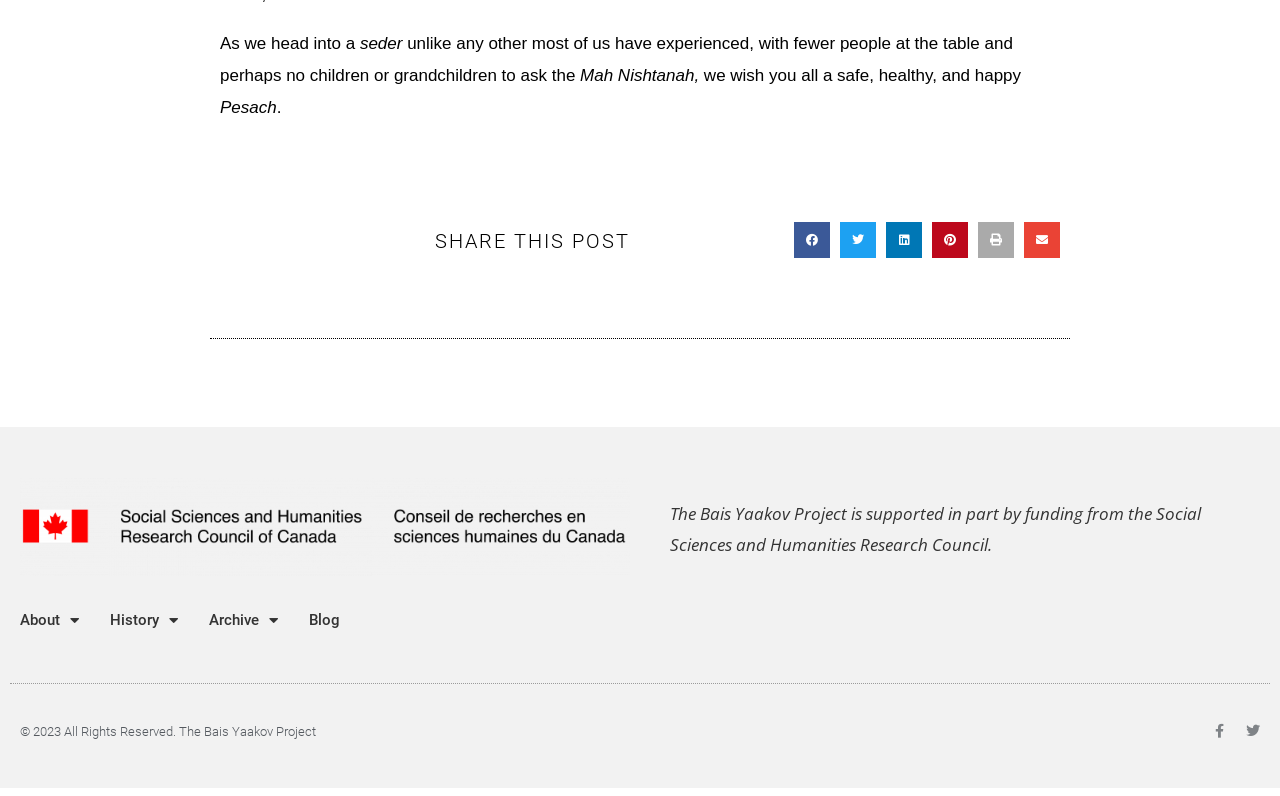Give a one-word or short phrase answer to the question: 
What is the name of the project being referred to?

The Bais Yaakov Project